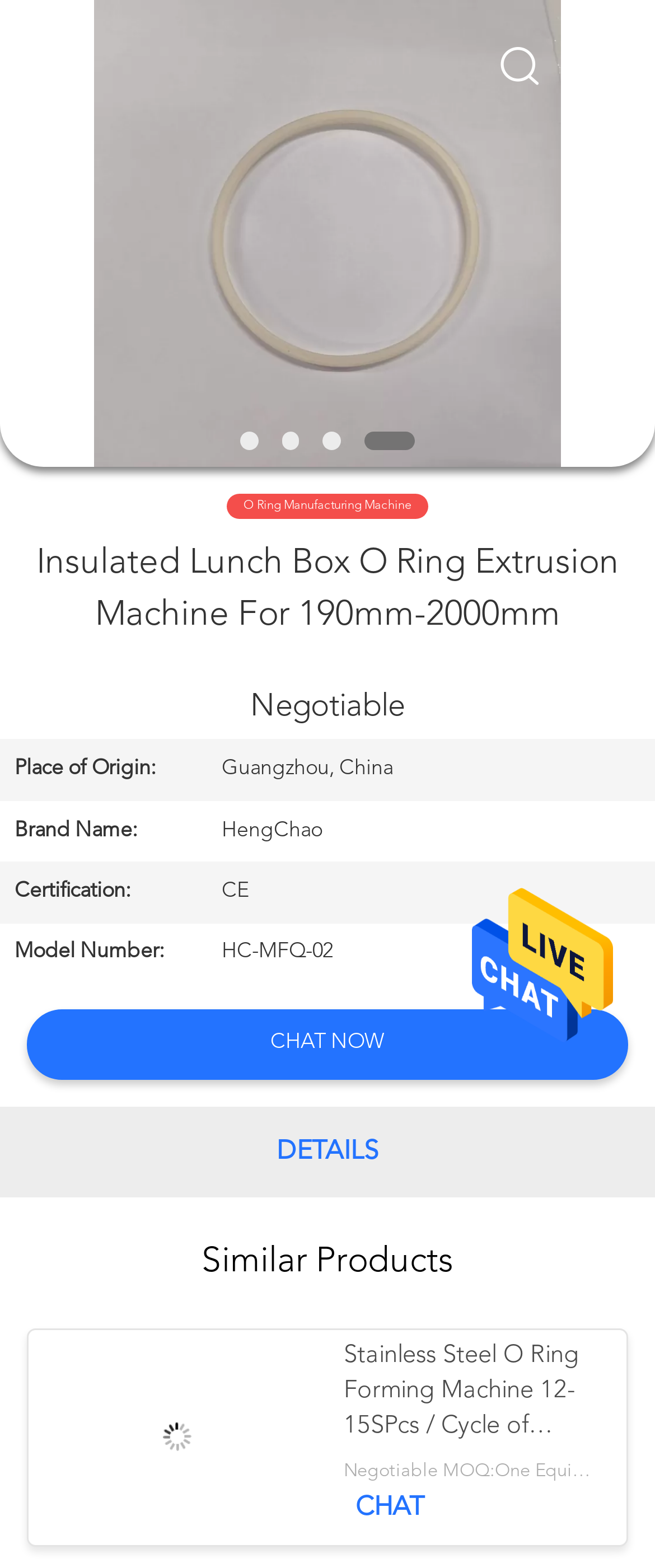Answer with a single word or phrase: 
What is the brand name of the product?

HengChao